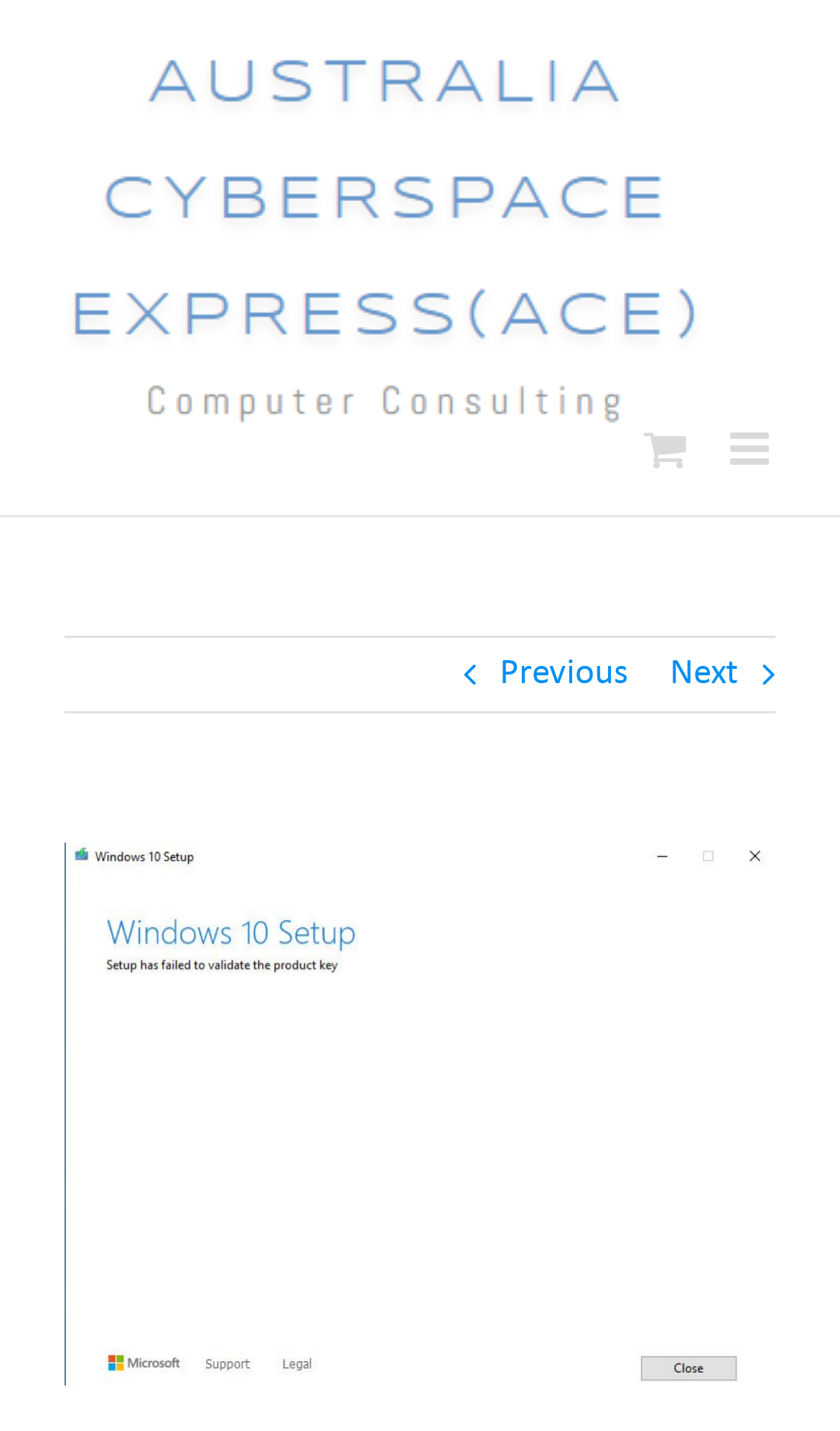Give a detailed account of the webpage.

The webpage appears to be a blog post or article discussing an issue with installing Windows 10 version 2004 using a Media Creation DVD. 

At the top left of the page, there is an ACE logo, which is also a clickable link. To the right of the logo, there are two more links: "Toggle mobile menu" and "Toggle mobile cart". 

Below these top navigation links, there are two more links, "Previous" and "Next", which are likely used for pagination. 

The main content of the page is a single article, "Windows 10 version 2004 fails to Install", which takes up most of the page's real estate. This article has a large image associated with it, which is also clickable. Above the image, there is a link to "View Larger Image". 

There is no clear indication of other articles or content on the page, but there is a link to another article, "Windows 10 Myth 08 - Feature update version 2004 with Media Creation DVD fails", which is likely related to the main content.